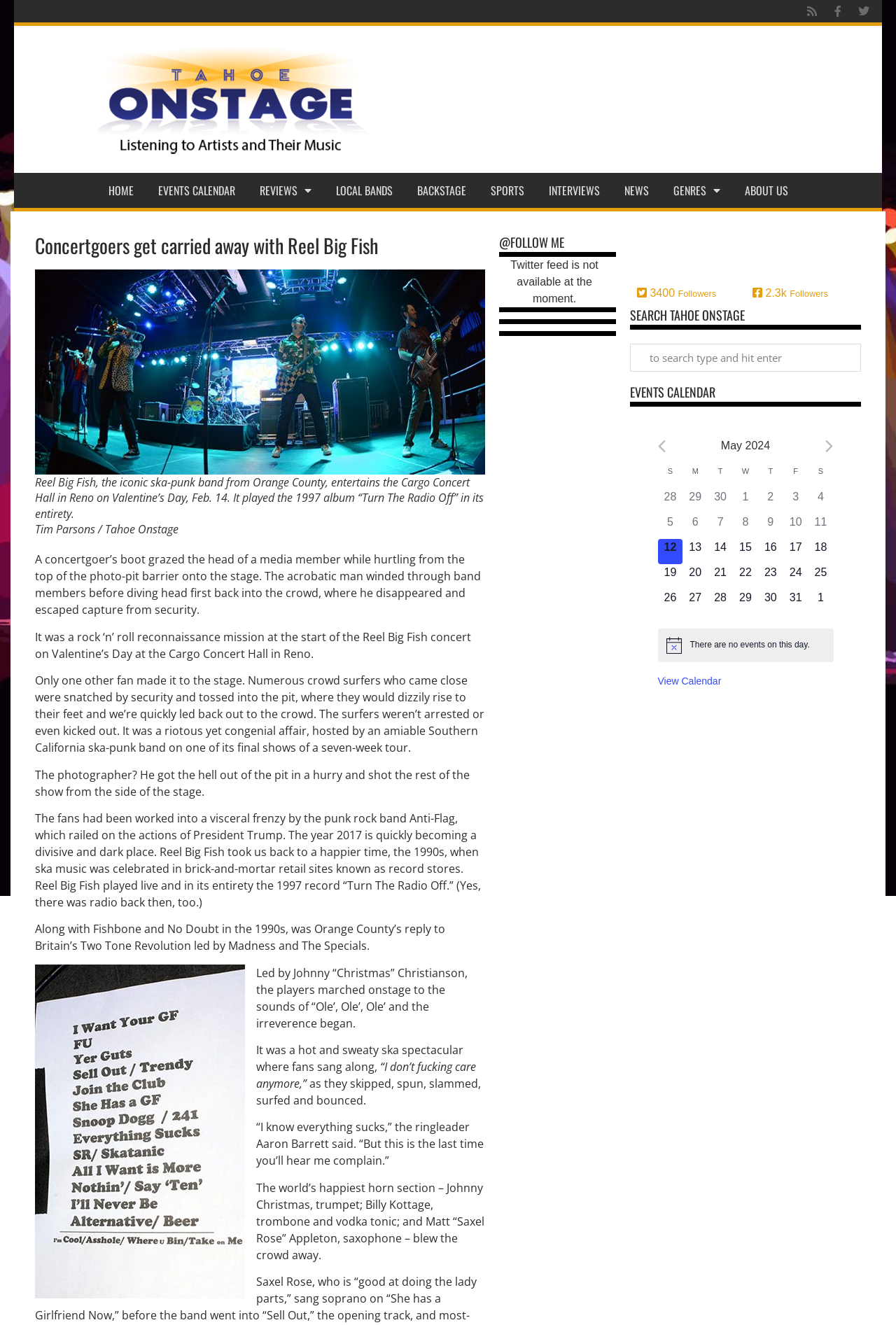Identify the bounding box coordinates of the specific part of the webpage to click to complete this instruction: "Search for products".

None